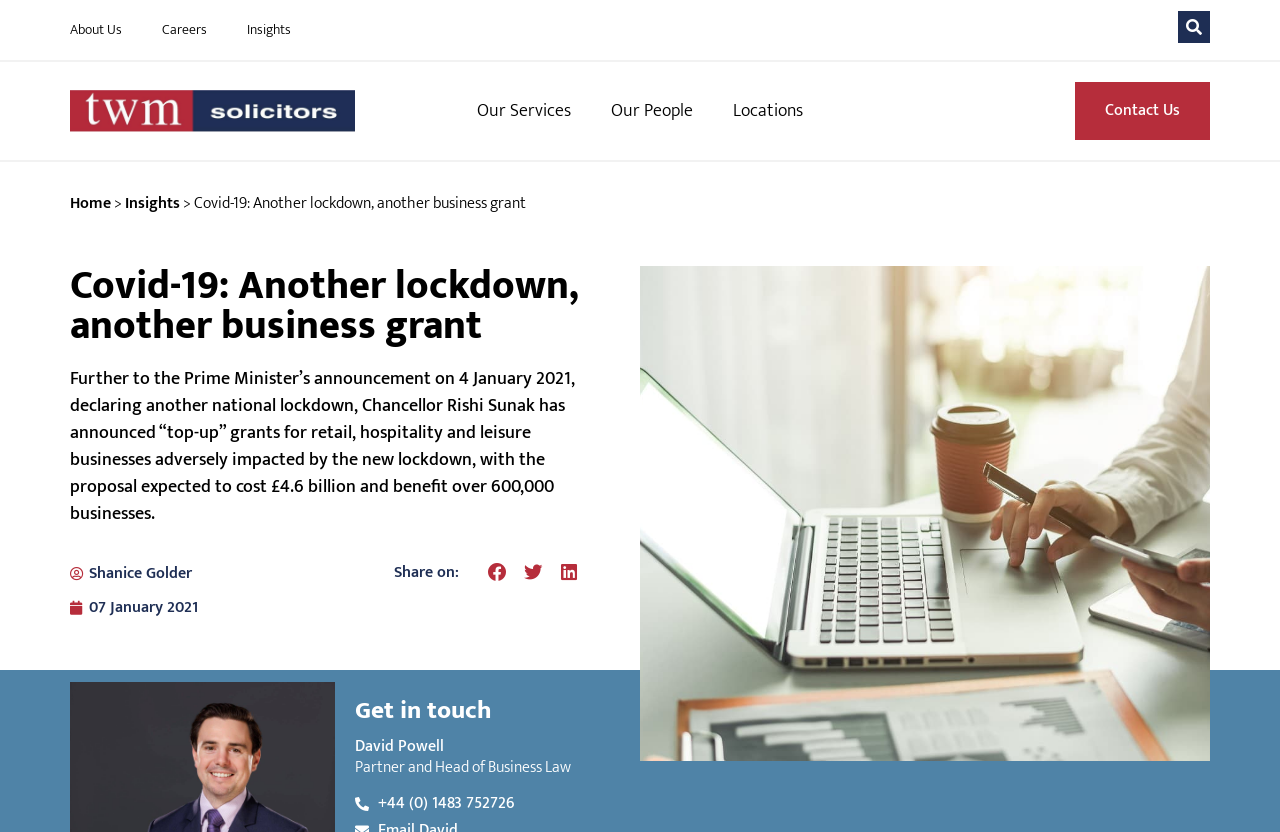Answer the question briefly using a single word or phrase: 
What is the topic of the article?

Covid-19 business grant